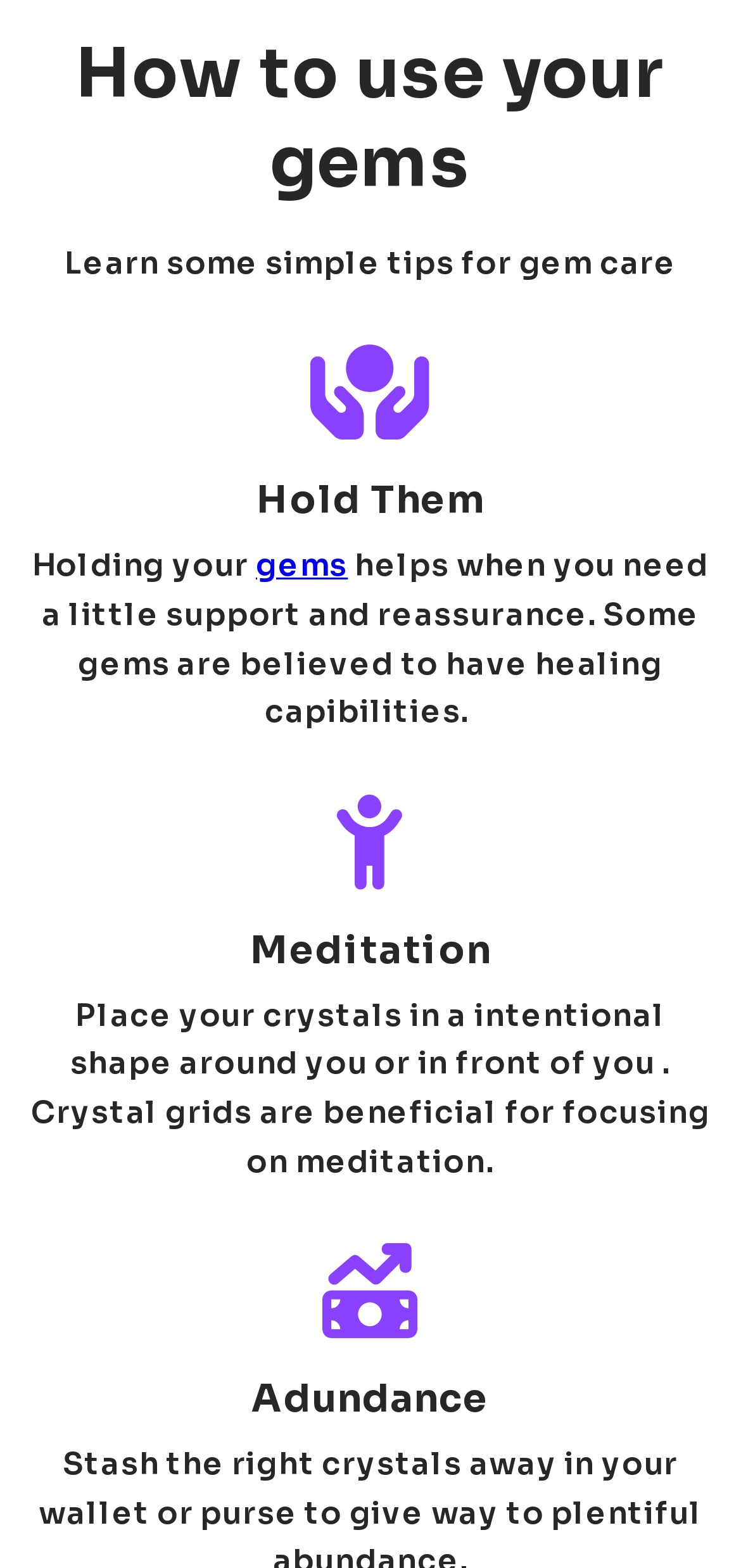What is the last method mentioned for using gems?
Please answer the question with a detailed response using the information from the screenshot.

The last method mentioned for using gems on the webpage is 'Adundance', which is described in the last heading on the webpage. The exact details of this method are not provided, but it is listed as one of the ways to use gems.